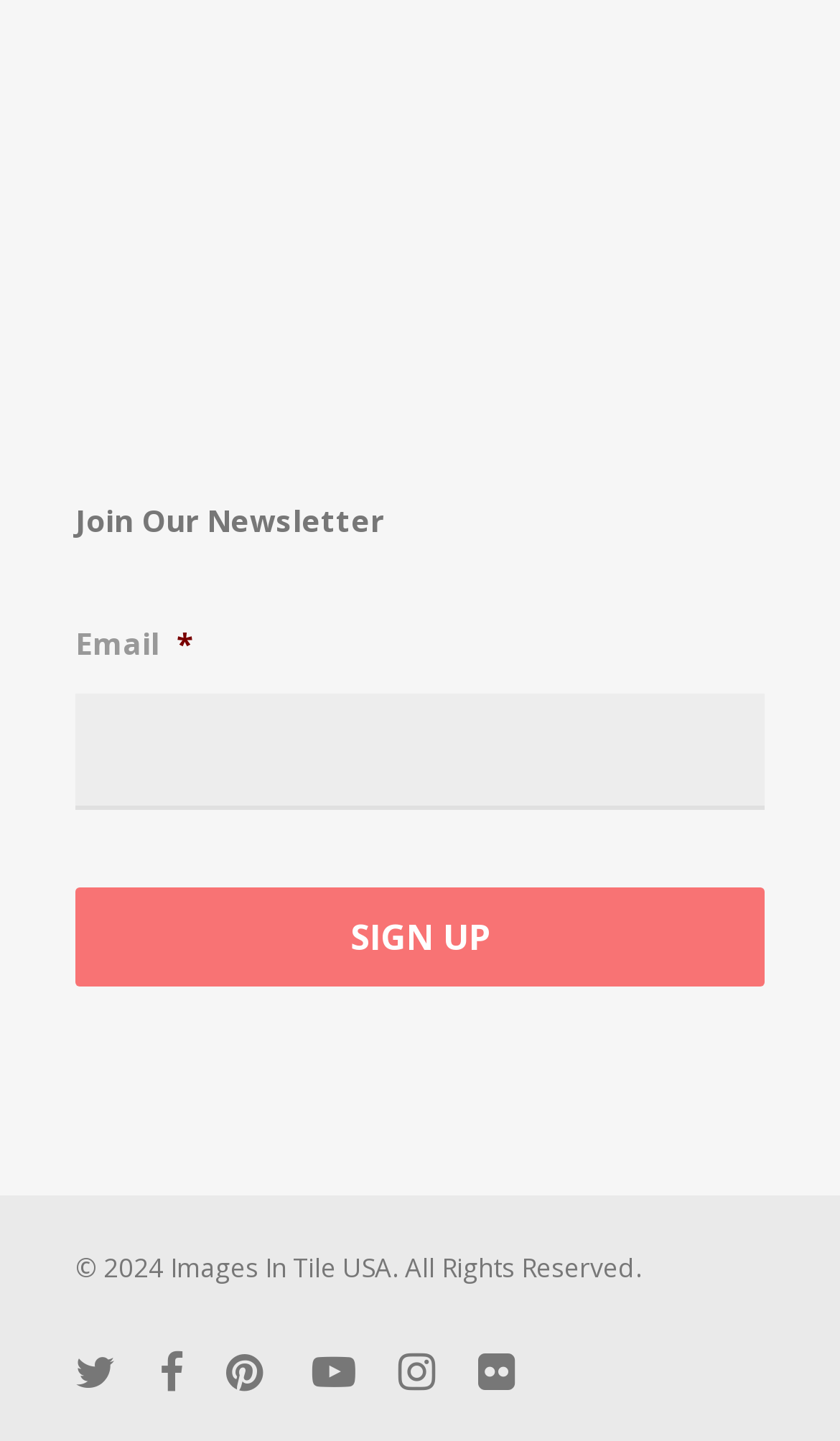Please answer the following question using a single word or phrase: 
What is the copyright year?

2024